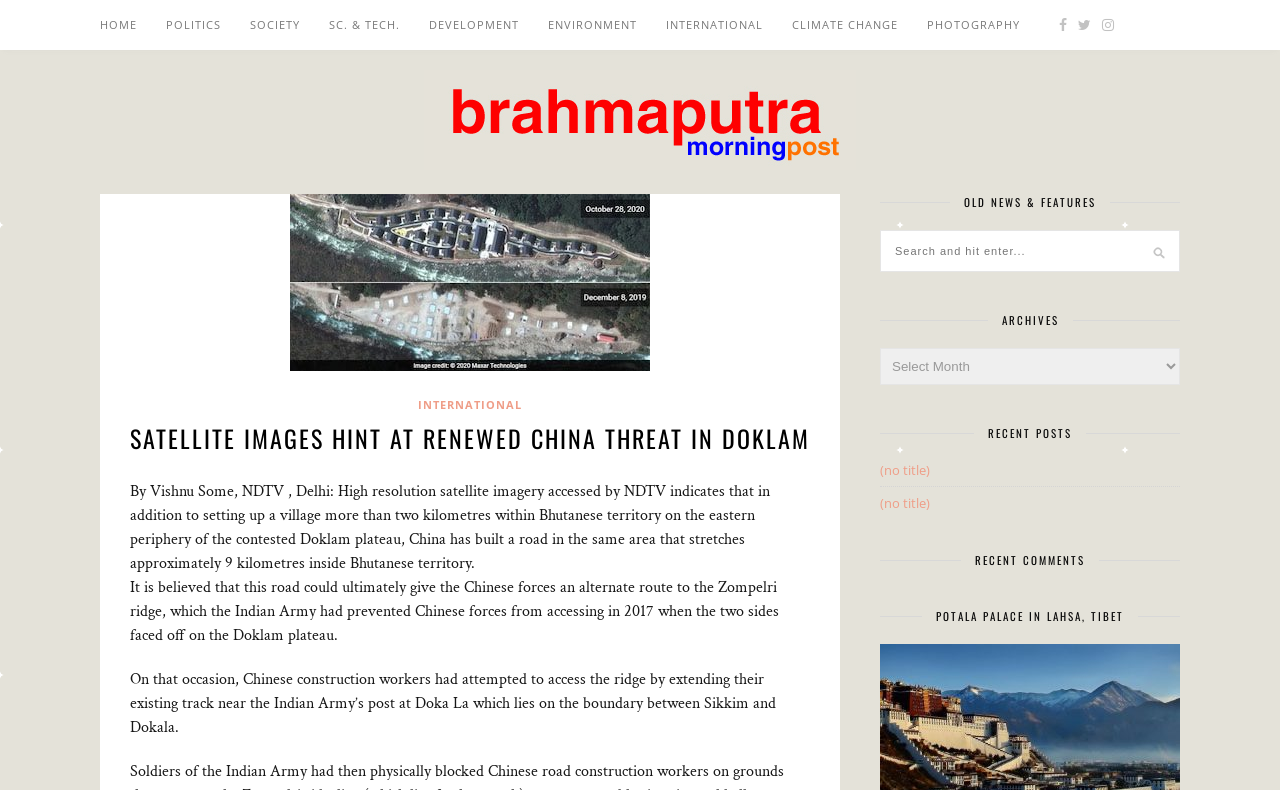Create an in-depth description of the webpage, covering main sections.

The webpage is a news article from The Brahmapura Morning Times, with a focus on international news. At the top of the page, there is a navigation menu with links to various sections, including HOME, POLITICS, SOCIETY, and more. Below the navigation menu, the title of the news article "Satellite Images Hint At Renewed China Threat In Doklam" is prominently displayed.

To the left of the title, there is a logo of The Brahmapura Morning Times, which is an image. Below the title, there is a brief summary of the article, which discusses China's renewed threat in Doklam based on satellite imagery. The article is divided into several paragraphs, with the main content of the article taking up most of the page.

On the right side of the page, there are several sections, including OLD NEWS & FEATURES, ARCHIVES, and RECENT POSTS. Each of these sections has a heading and contains links to related articles or features. There is also a search bar and a combobox for selecting archives.

At the bottom of the page, there are links to recent comments and a heading for POTALA PALACE IN LAHSA, TIBET, which may be a related article or feature. There are also several social media links, represented by icons, at the top right corner of the page.